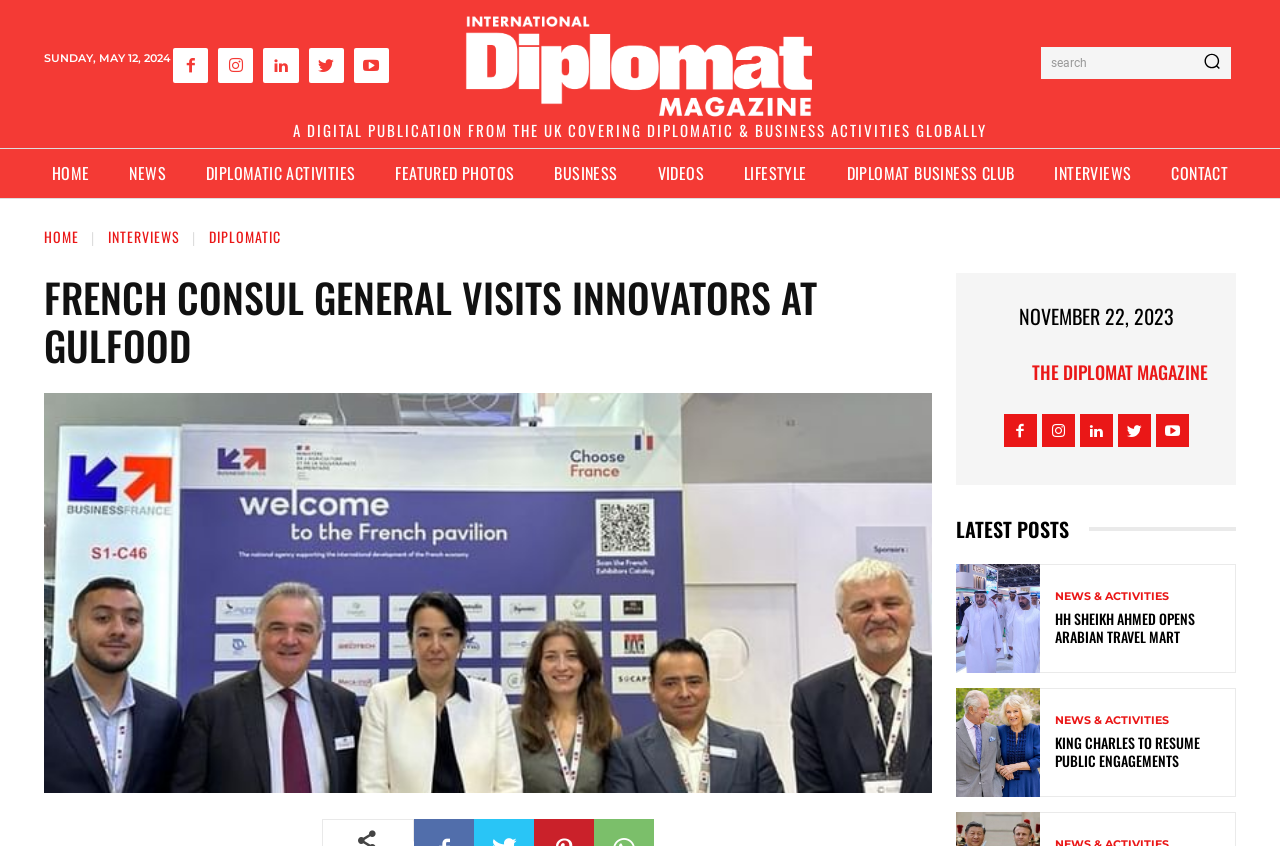Provide a thorough description of the webpage's content and layout.

The webpage appears to be a news article or blog post from "The International Diplomat" publication. At the top, there is a date "SUNDAY, MAY 12, 2024" and a row of social media links. Below that, there is a logo of "The International Diplomat" on the left, and a search bar on the right.

The main content of the page is divided into sections. The first section has a heading "FRENCH CONSUL GENERAL VISITS INNOVATORS AT GULFOOD" and a time stamp "NOVEMBER 22, 2023". Below that, there is a link to "The Diplomat Magazine" with an accompanying image.

The next section is titled "LATEST POSTS" and features a list of news articles or blog posts. Each article has a heading and a link to read more. The articles are arranged in a vertical column, with the most recent one at the top. The articles include "HH Sheikh Ahmed Opens Arabian Travel Mart", "King Charles to Resume Public Engagements", and others.

On the top navigation bar, there are links to various sections of the website, including "HOME", "NEWS", "DIPLOMATIC ACTIVITIES", "FEATURED PHOTOS", "BUSINESS", "VIDEOS", "LIFESTYLE", "DIPLOMAT BUSINESS CLUB", "INTERVIEWS", and "CONTACT".